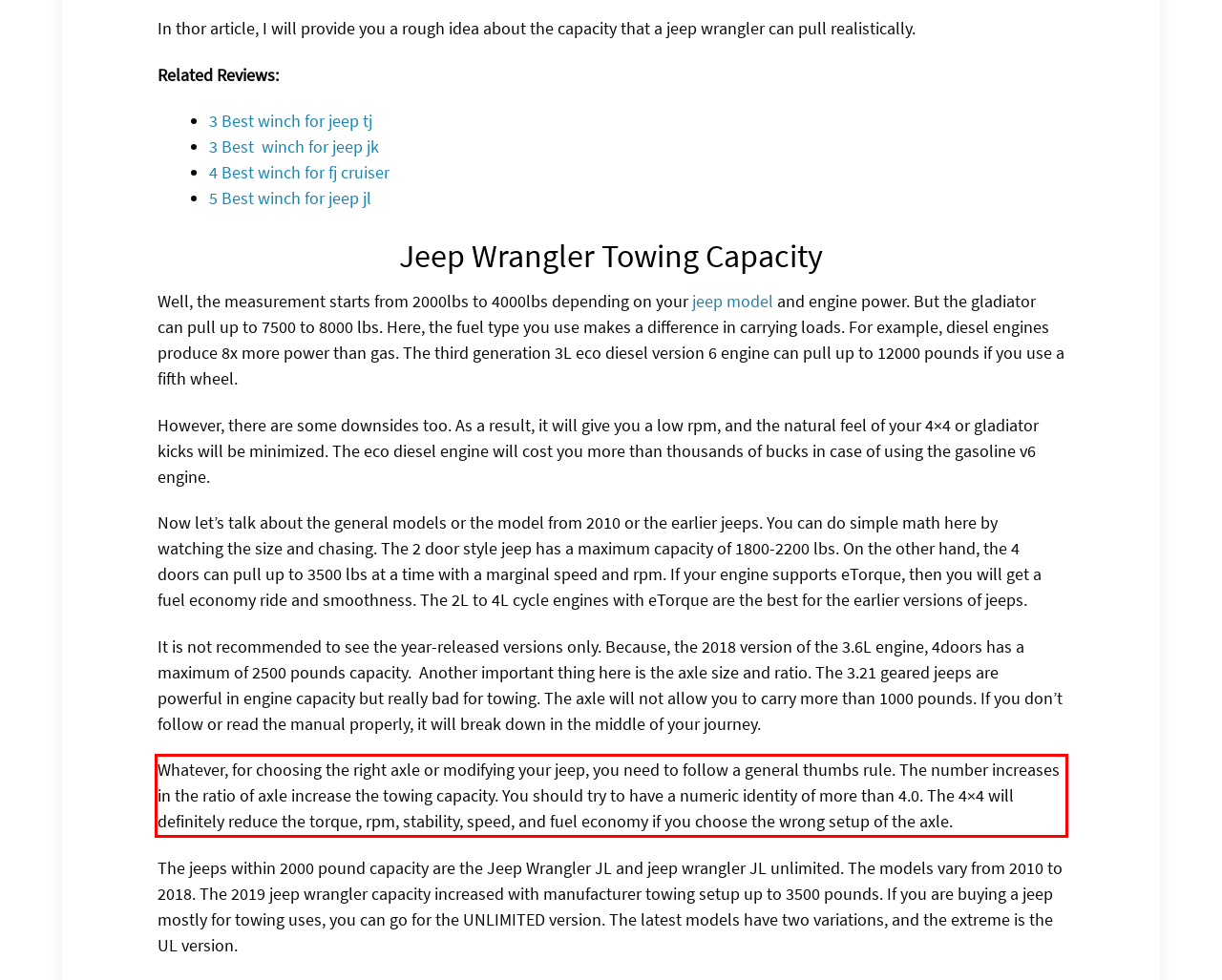There is a UI element on the webpage screenshot marked by a red bounding box. Extract and generate the text content from within this red box.

Whatever, for choosing the right axle or modifying your jeep, you need to follow a general thumbs rule. The number increases in the ratio of axle increase the towing capacity. You should try to have a numeric identity of more than 4.0. The 4×4 will definitely reduce the torque, rpm, stability, speed, and fuel economy if you choose the wrong setup of the axle.